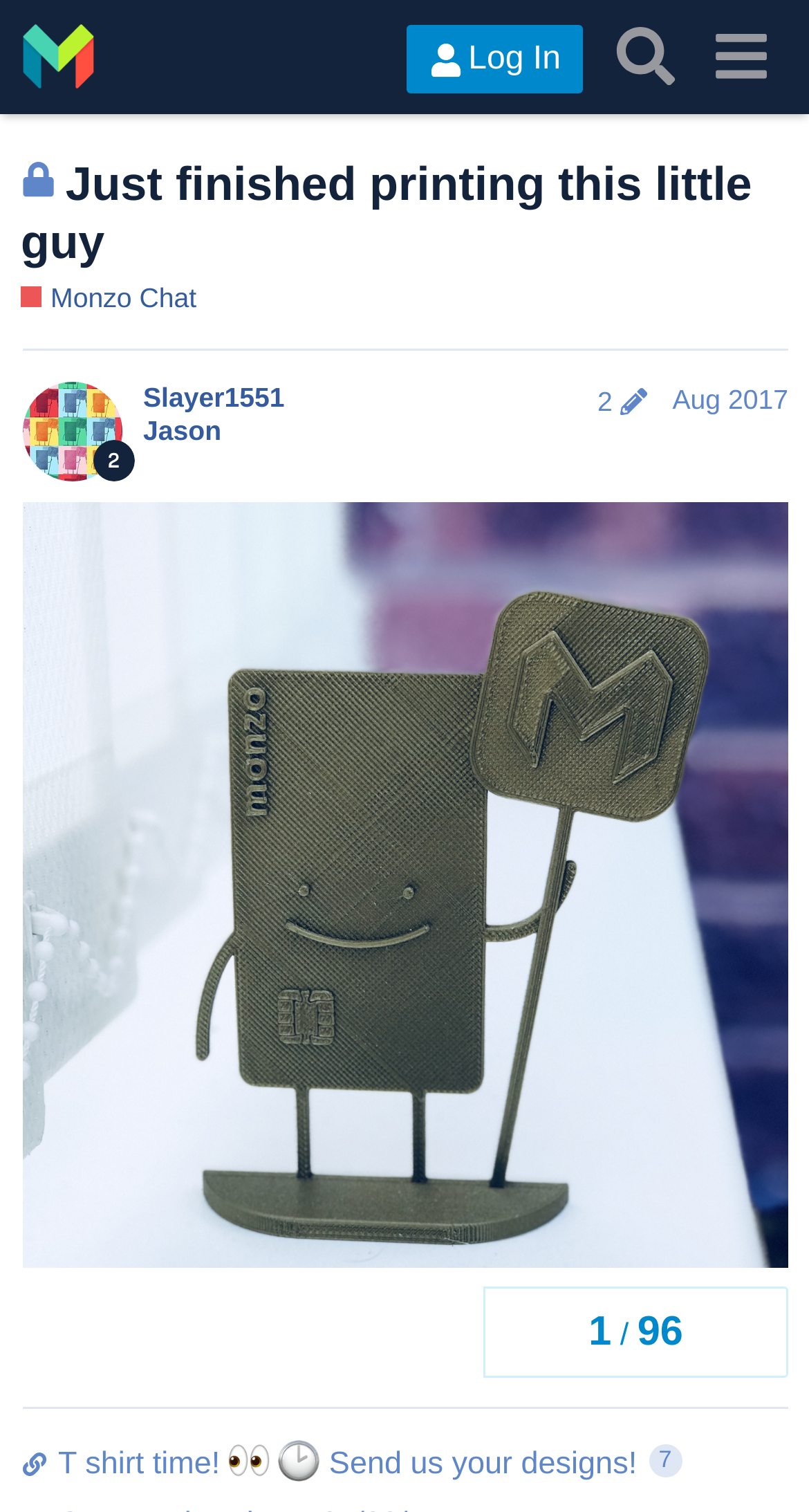Specify the bounding box coordinates of the region I need to click to perform the following instruction: "Copy a link to this post". The coordinates must be four float numbers in the range of 0 to 1, i.e., [left, top, right, bottom].

[0.864, 0.859, 0.974, 0.91]